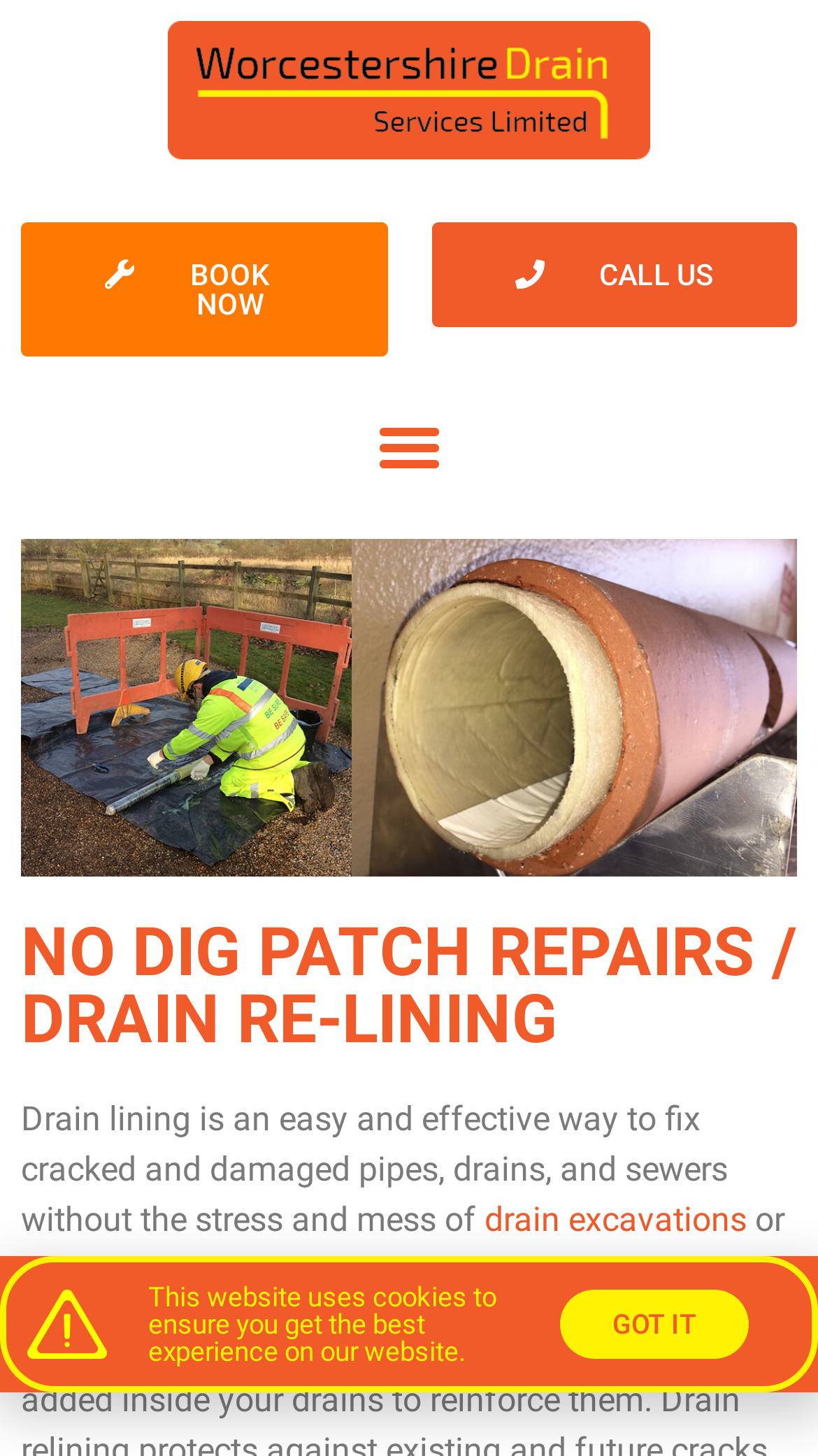Respond to the following question with a brief word or phrase:
What is the logo of the company?

Worcestershire Drain Services